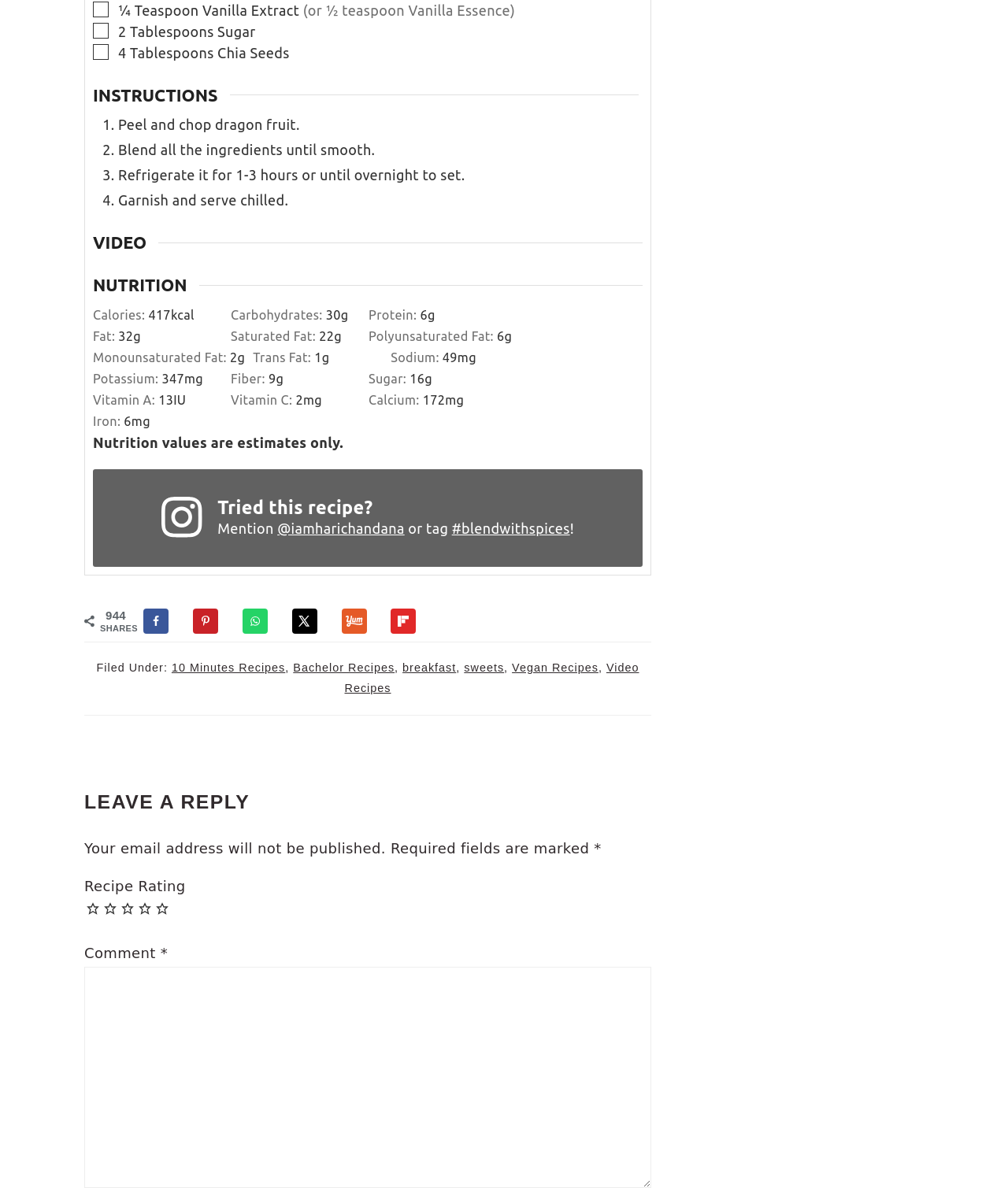How many hours should the mixture be refrigerated?
Deliver a detailed and extensive answer to the question.

According to the instructions, the mixture should be refrigerated for 1-3 hours or until overnight to set.